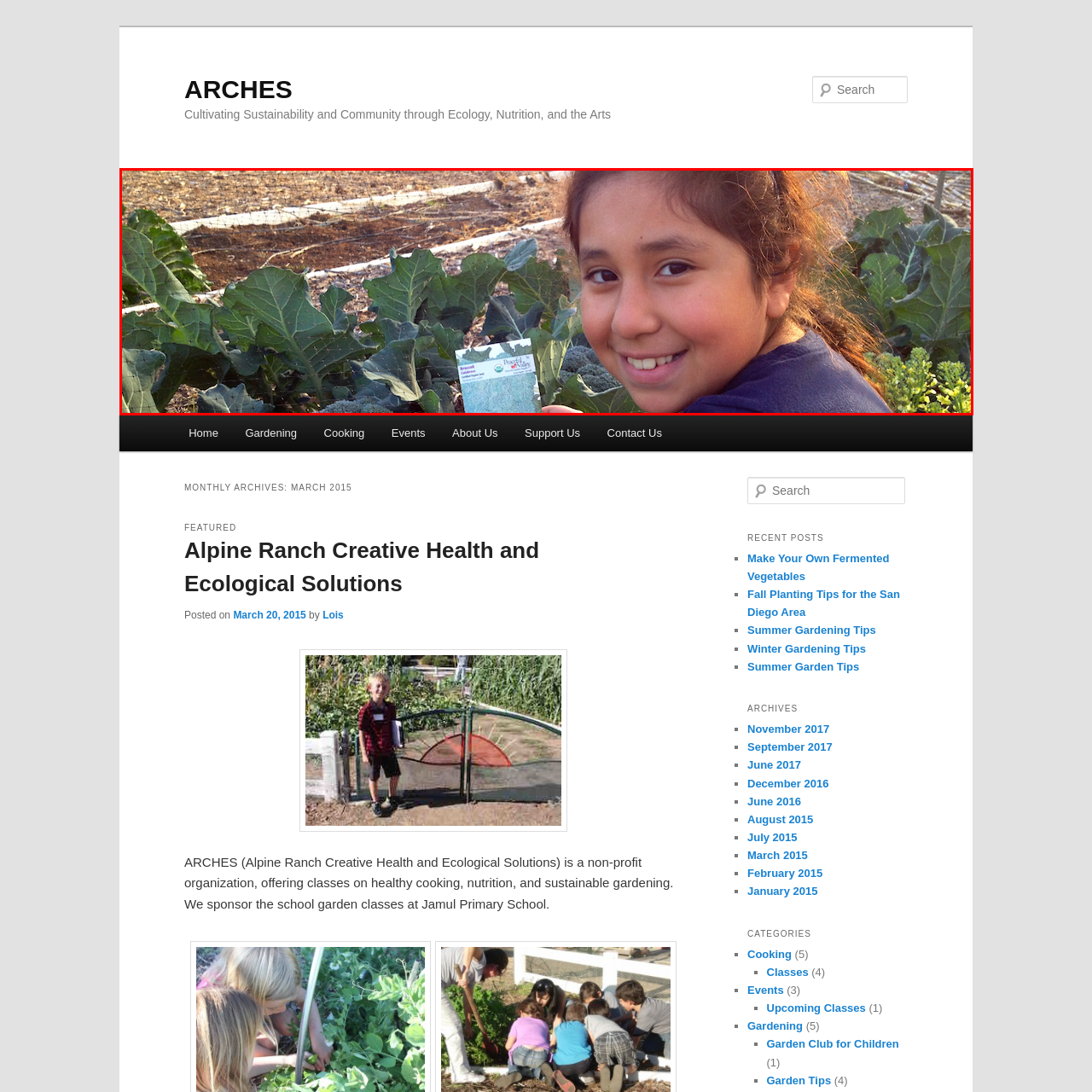Concentrate on the image inside the red border and answer the question in one word or phrase: 
What is the setting of the image?

A garden